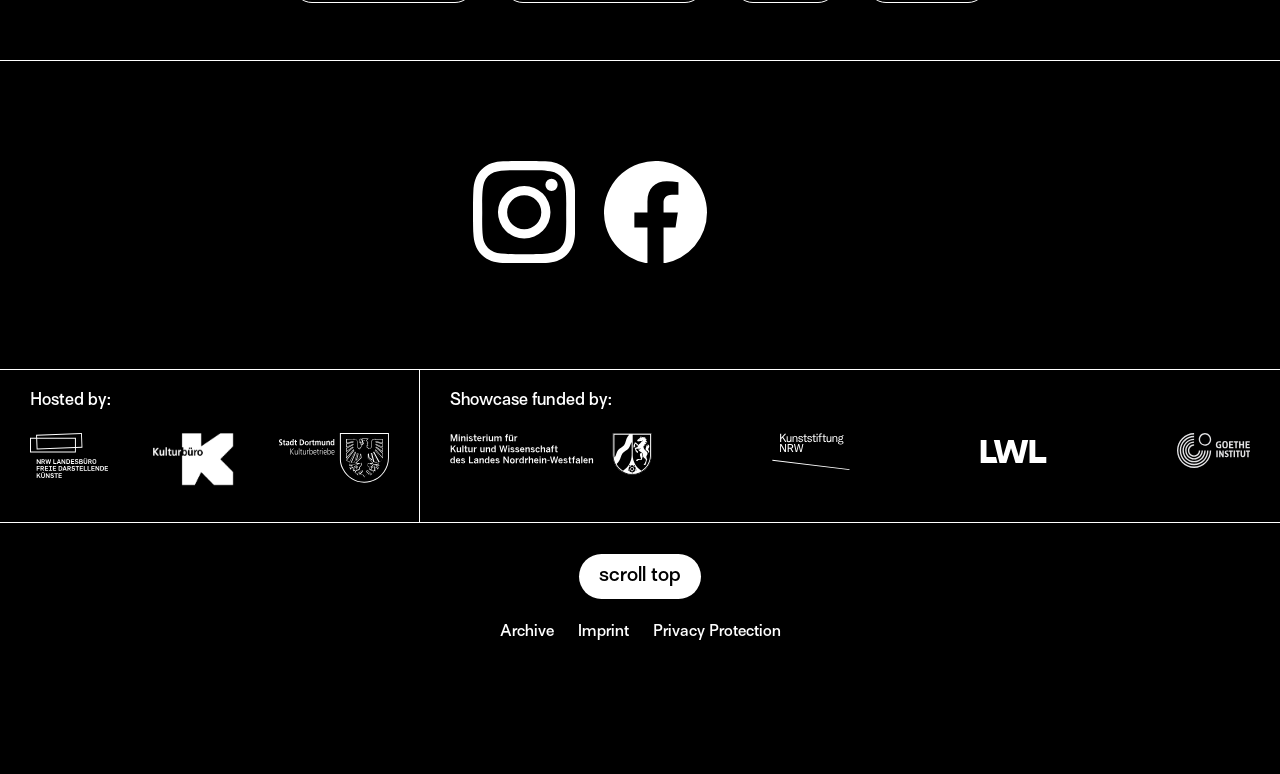Review the image closely and give a comprehensive answer to the question: How many links are there in the footer?

I counted the number of links in the footer section, which are 'Archive', 'Imprint', 'Privacy Protection', and two others. Therefore, there are 5 links in total.